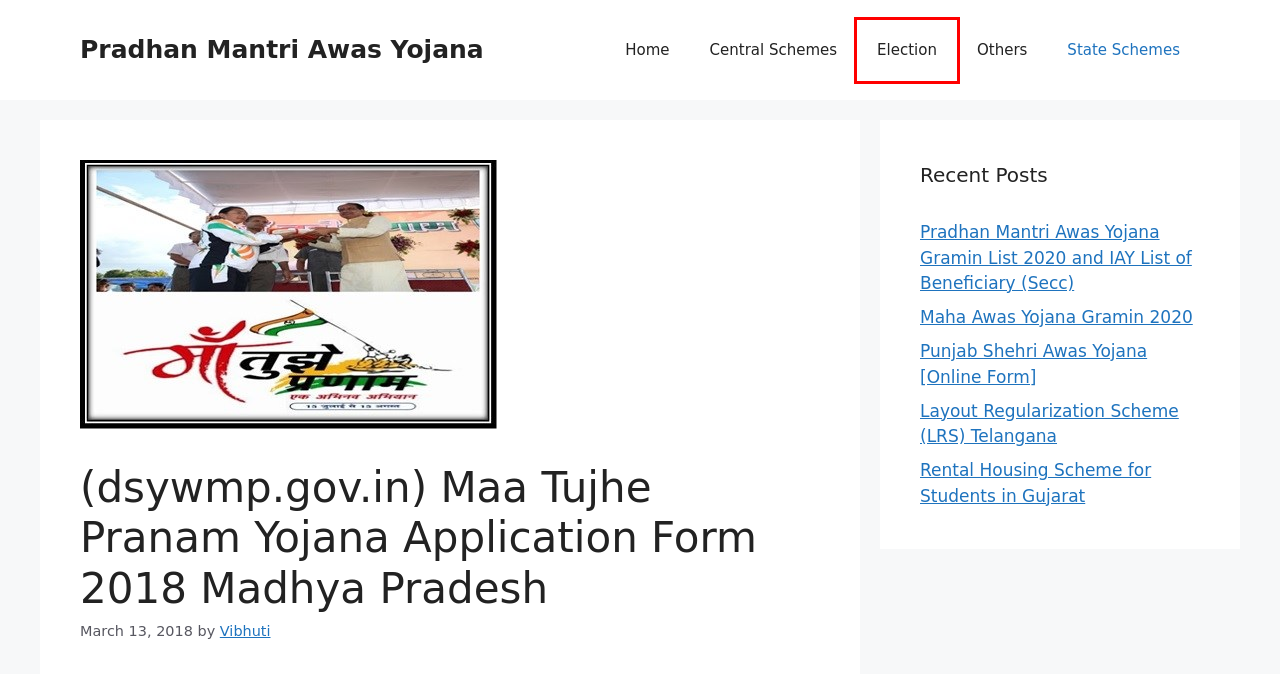Observe the provided screenshot of a webpage that has a red rectangle bounding box. Determine the webpage description that best matches the new webpage after clicking the element inside the red bounding box. Here are the candidates:
A. Election Archives - Pradhan Mantri Awas Yojana
B. Rental Housing Scheme for Students in Gujarat - Pradhan Mantri Awas Yojana
C. Layout Regularization Scheme (LRS) Telangana - Pradhan Mantri Awas Yojana
D. Others Archives - Pradhan Mantri Awas Yojana
E. Punjab Shehri Awas Yojana [Online Form] - Pradhan Mantri Awas Yojana
F. State Schemes Archives - Pradhan Mantri Awas Yojana
G. Central Schemes Archives - Pradhan Mantri Awas Yojana
H. Maha Awas Yojana Gramin 2020 - Pradhan Mantri Awas Yojana

A